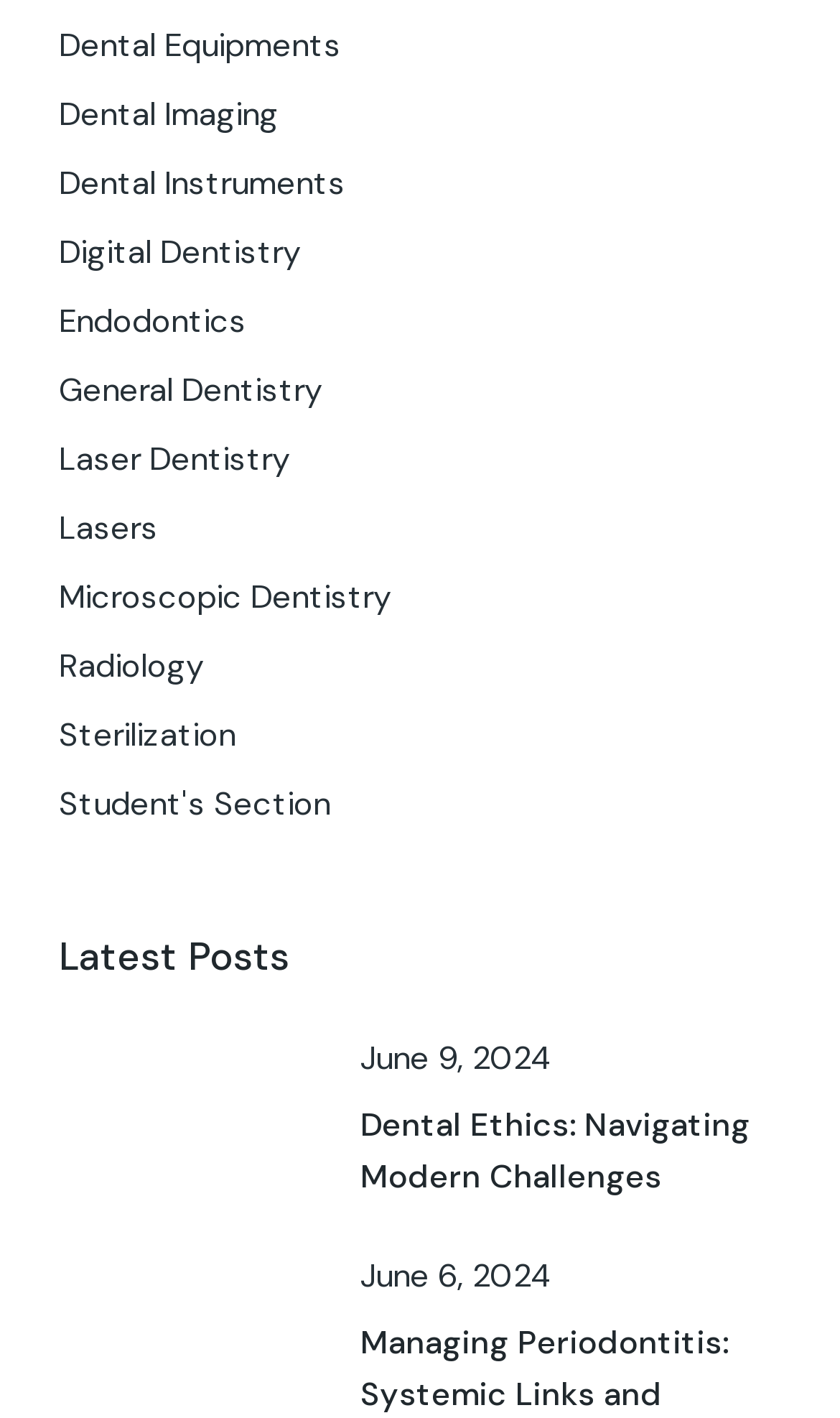Bounding box coordinates must be specified in the format (top-left x, top-left y, bottom-right x, bottom-right y). All values should be floating point numbers between 0 and 1. What are the bounding box coordinates of the UI element described as: Microscopic Dentistry

[0.07, 0.406, 0.465, 0.436]